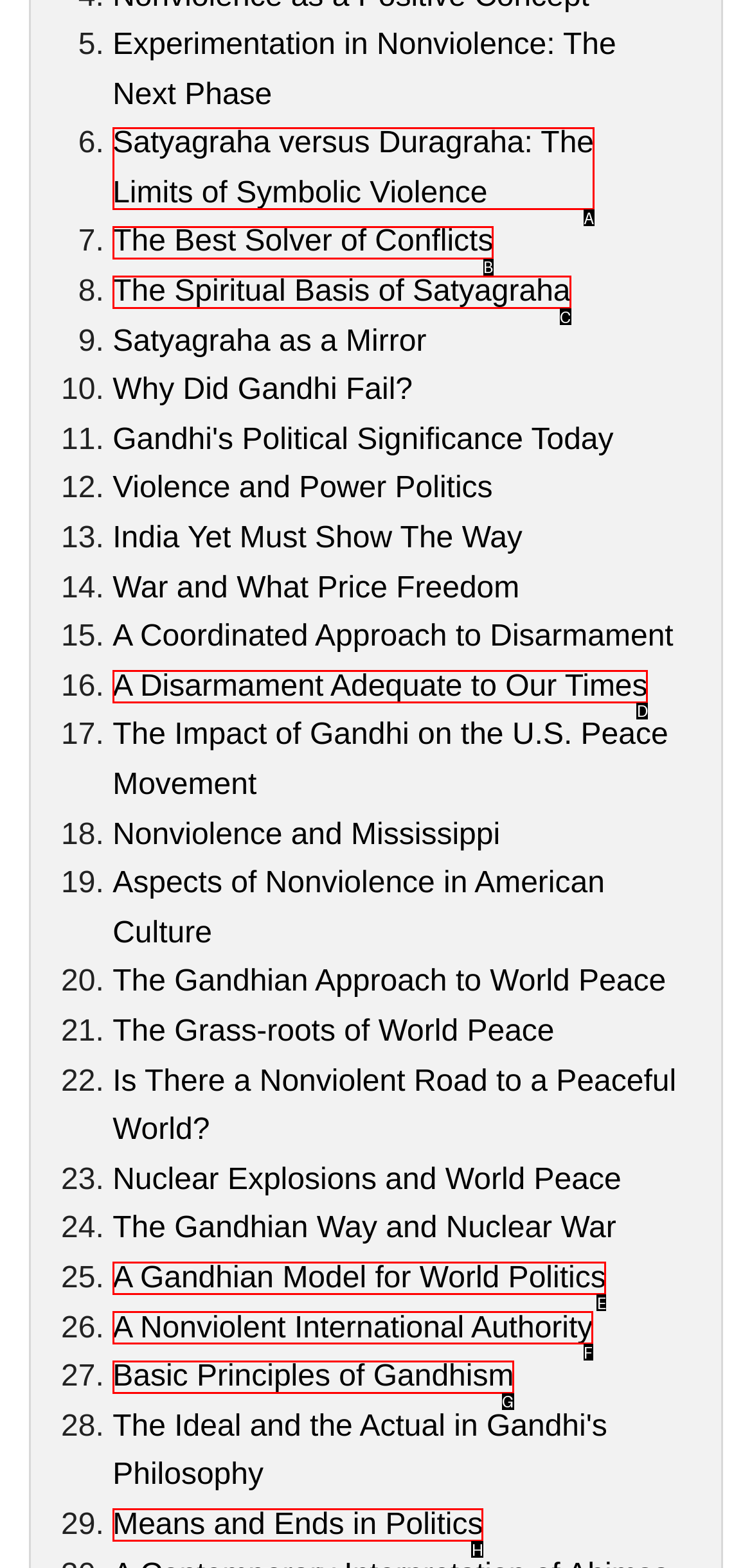Which option should be clicked to complete this task: Read 'The Spiritual Basis of Satyagraha'
Reply with the letter of the correct choice from the given choices.

C